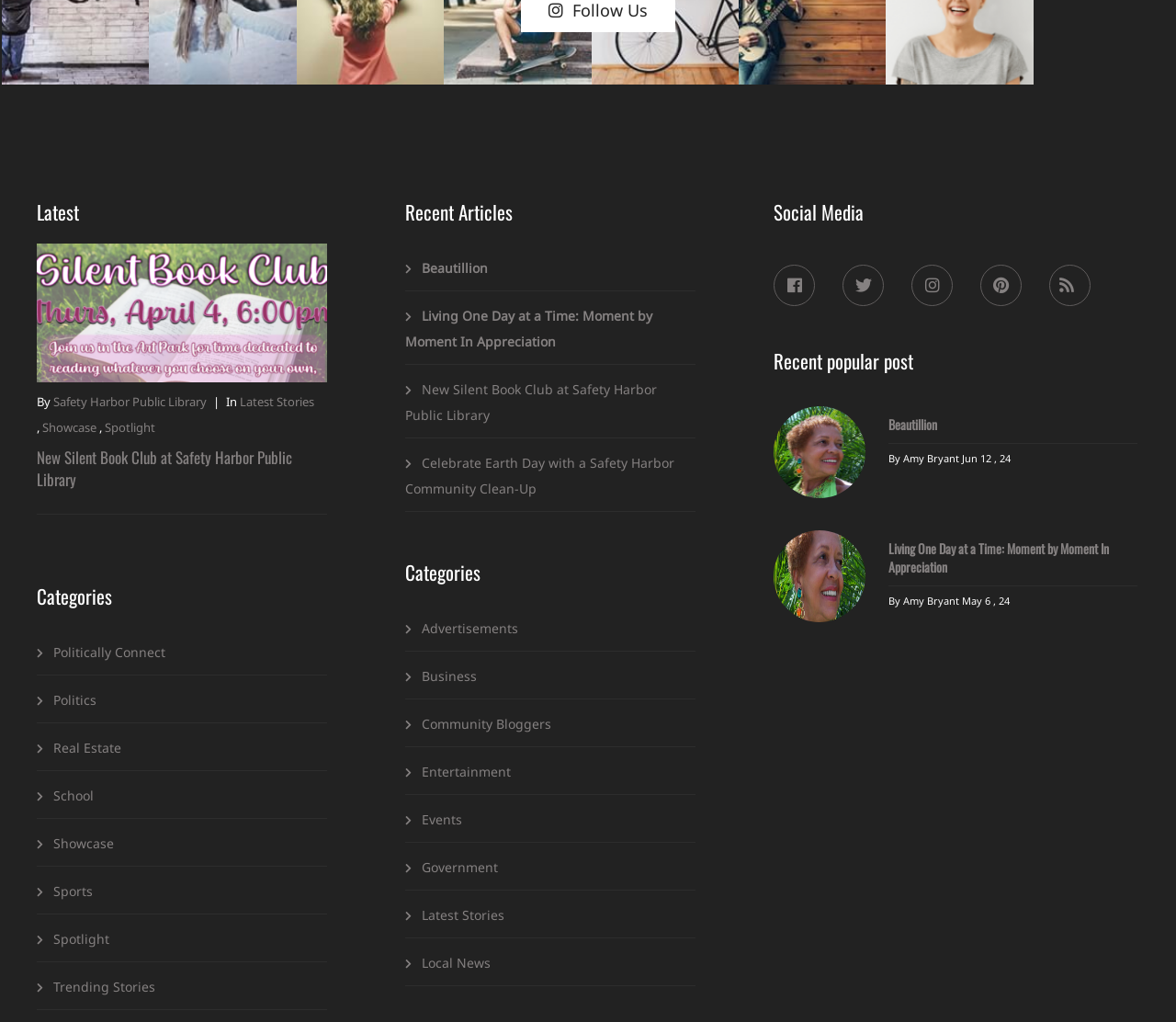Utilize the details in the image to thoroughly answer the following question: What is the name of the library mentioned?

The answer can be found in the link 'Safety Harbor Public Library' under the heading 'Latest'.